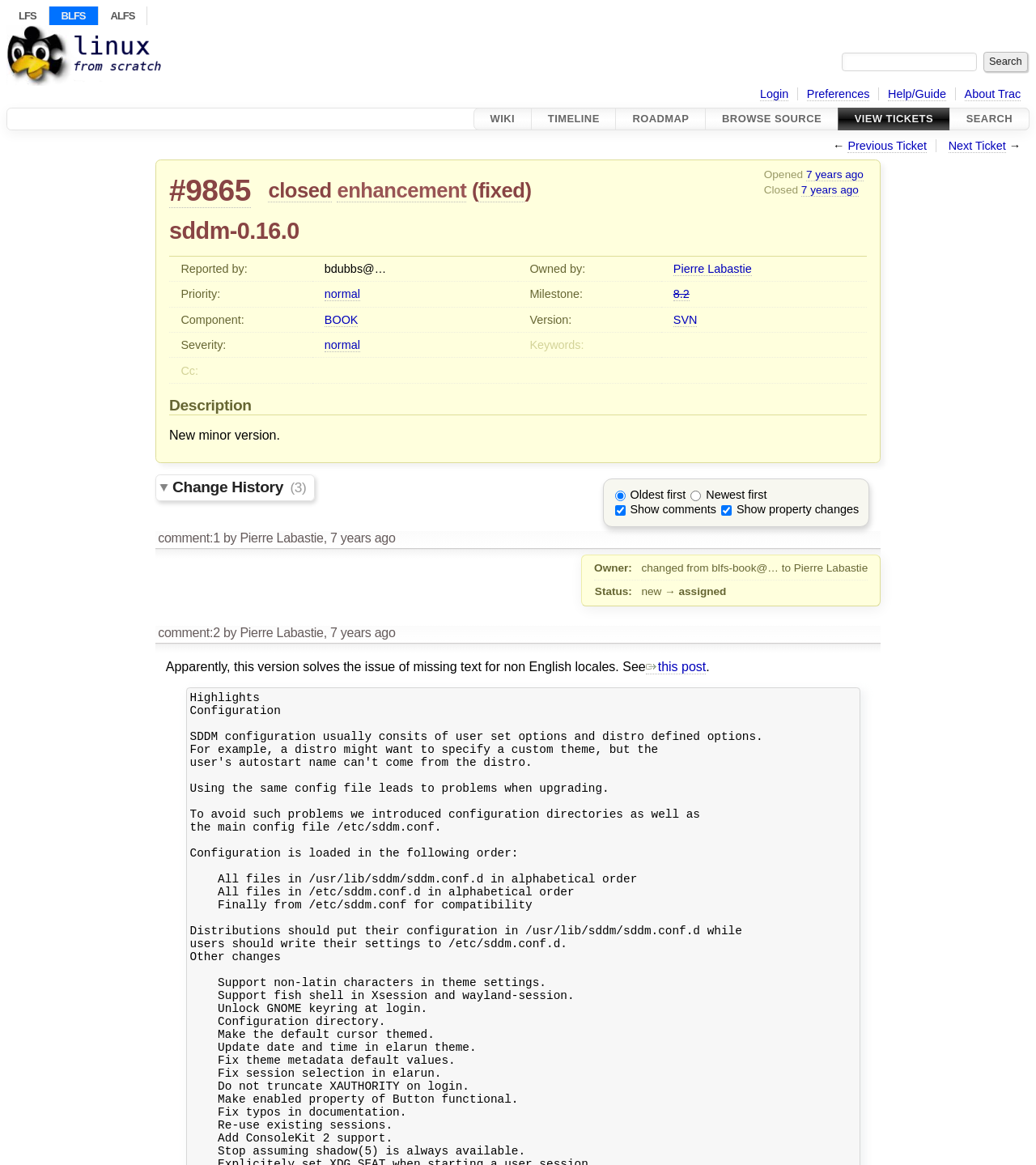Highlight the bounding box coordinates of the element that should be clicked to carry out the following instruction: "Go to the 'Technology' page". The coordinates must be given as four float numbers ranging from 0 to 1, i.e., [left, top, right, bottom].

None